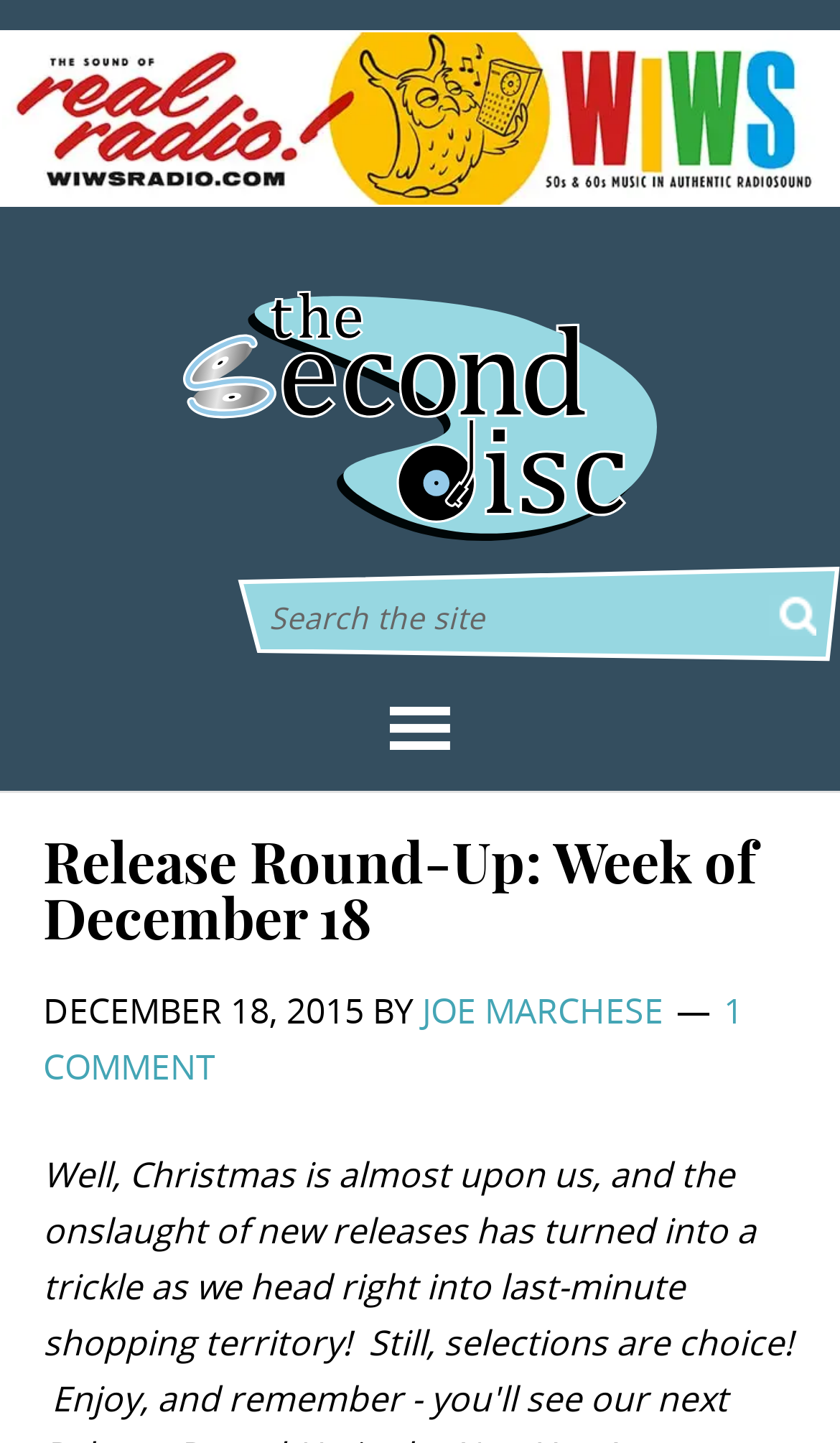Identify and provide the title of the webpage.

Release Round-Up: Week of December 18